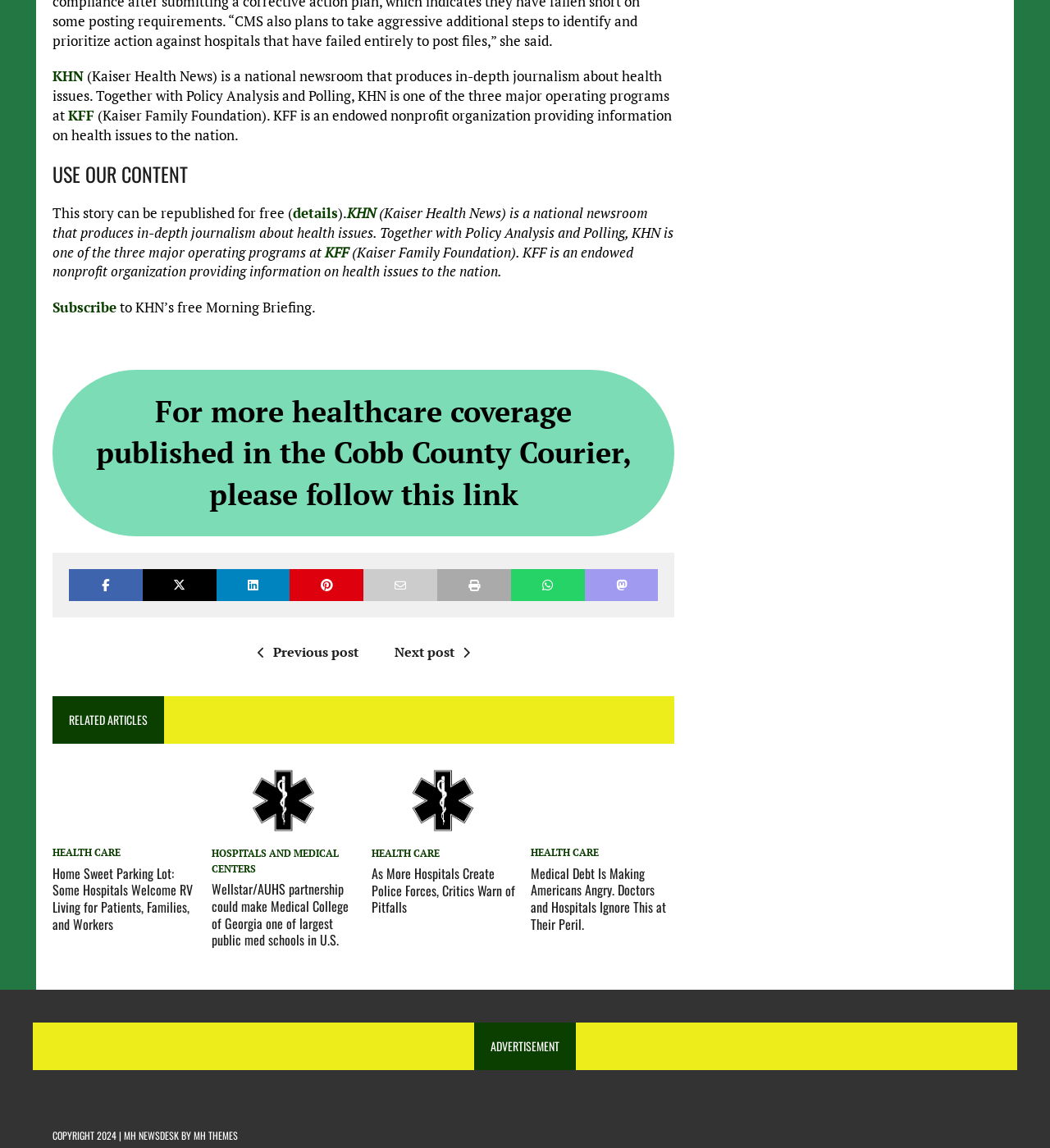Identify the bounding box coordinates for the region of the element that should be clicked to carry out the instruction: "Click on 'KHN' to visit Kaiser Health News". The bounding box coordinates should be four float numbers between 0 and 1, i.e., [left, top, right, bottom].

[0.05, 0.058, 0.08, 0.075]